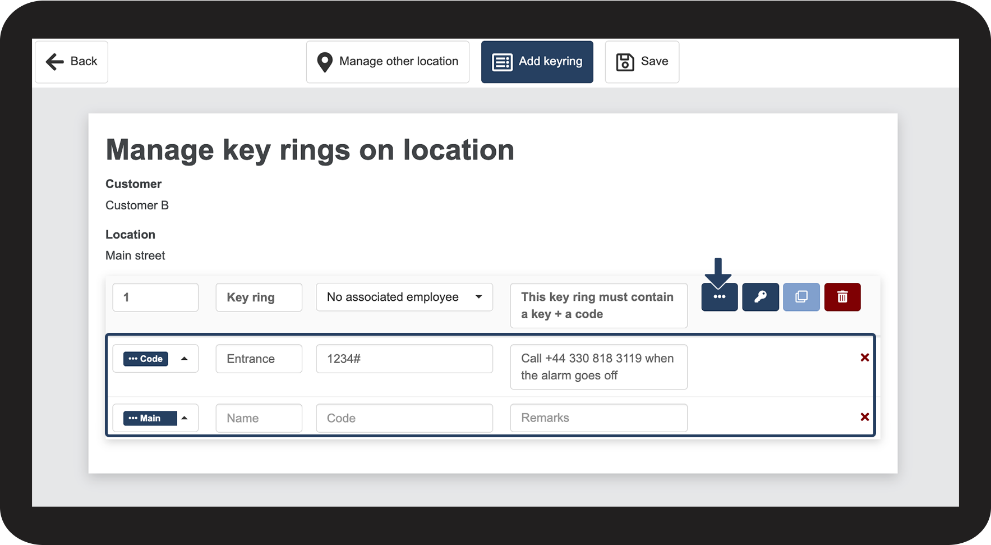Provide a thorough description of the image.

The image depicts a user interface for managing key rings at a specified location. Prominently featured at the top is the heading "Manage key rings on location," followed by details for "Customer B" and the "Main street" location. 

The central section of the interface includes a table-like layout where users can input details for each key ring. The first column is for a sequential entry number, while the "Key ring" field includes a dropdown that currently shows "No associated employee." Two key fields labeled "Code" and "Main" allow for the entry of information: specifically, a description ("Entrance") and a corresponding code ("1234#"). 

At the bottom, there's an essential note indicating that "This key ring must contain a key + a code," emphasizing the requirements for the key ring’s functionality. Additionally, a contact number is provided for emergency situations, suggesting the need for action when the alarm is triggered. 

The user interface also contains navigation and action buttons at the top, including options to manage other locations, add new key rings, and save changes, showcasing its practicality for users managing multiple access points.